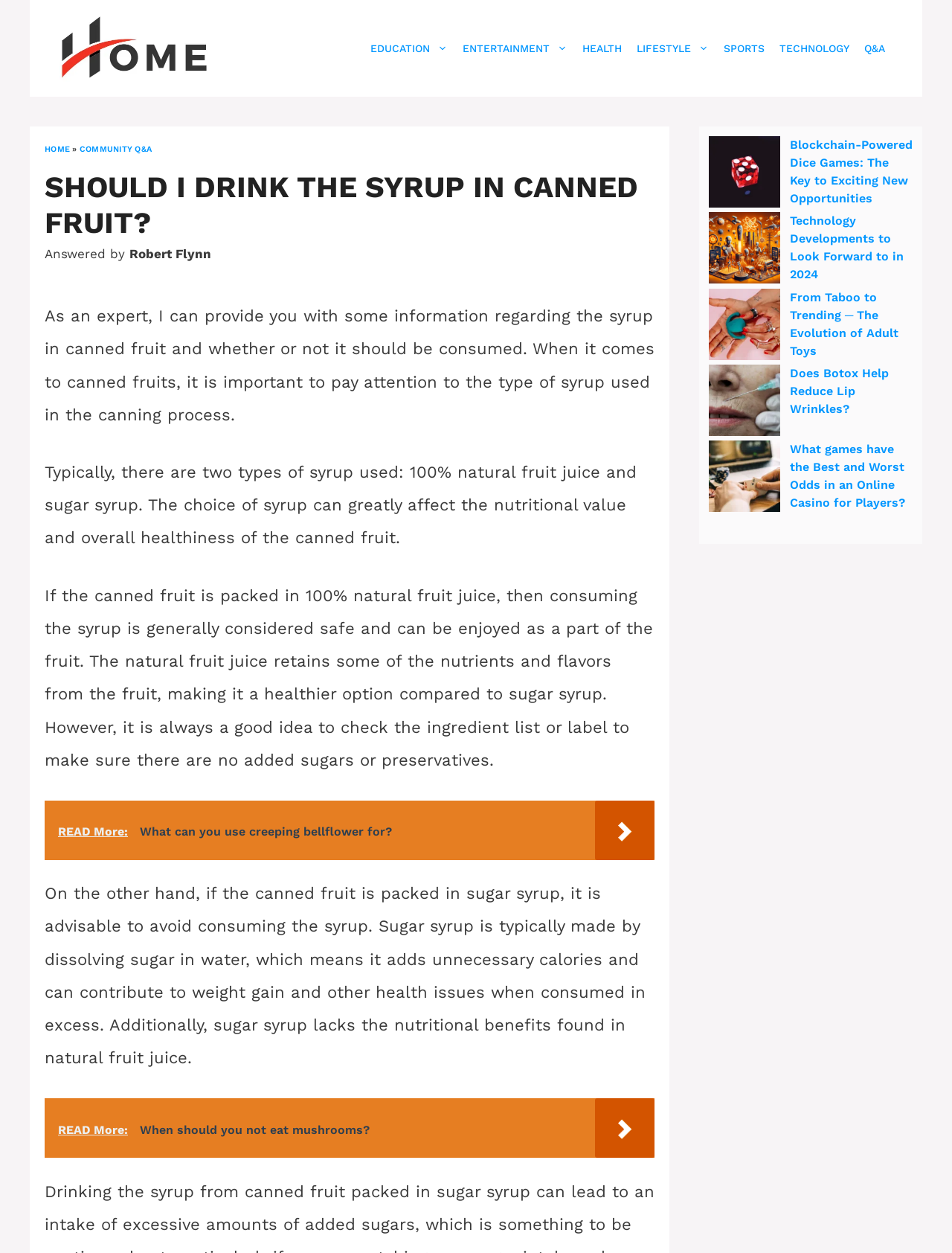Who is the author of the main article?
Refer to the image and respond with a one-word or short-phrase answer.

Robert Flynn